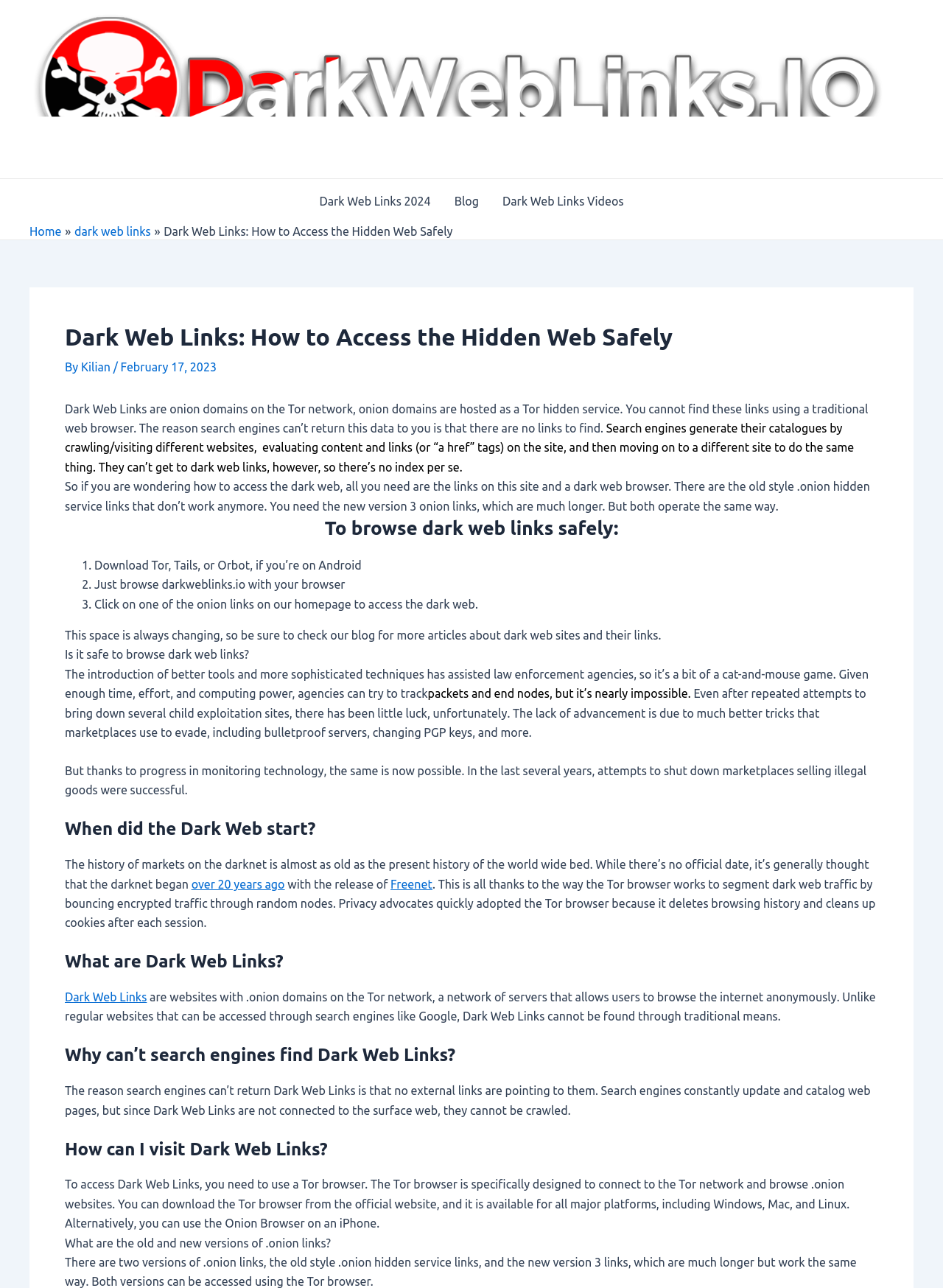What is the website about?
Look at the screenshot and respond with a single word or phrase.

Dark Web Links